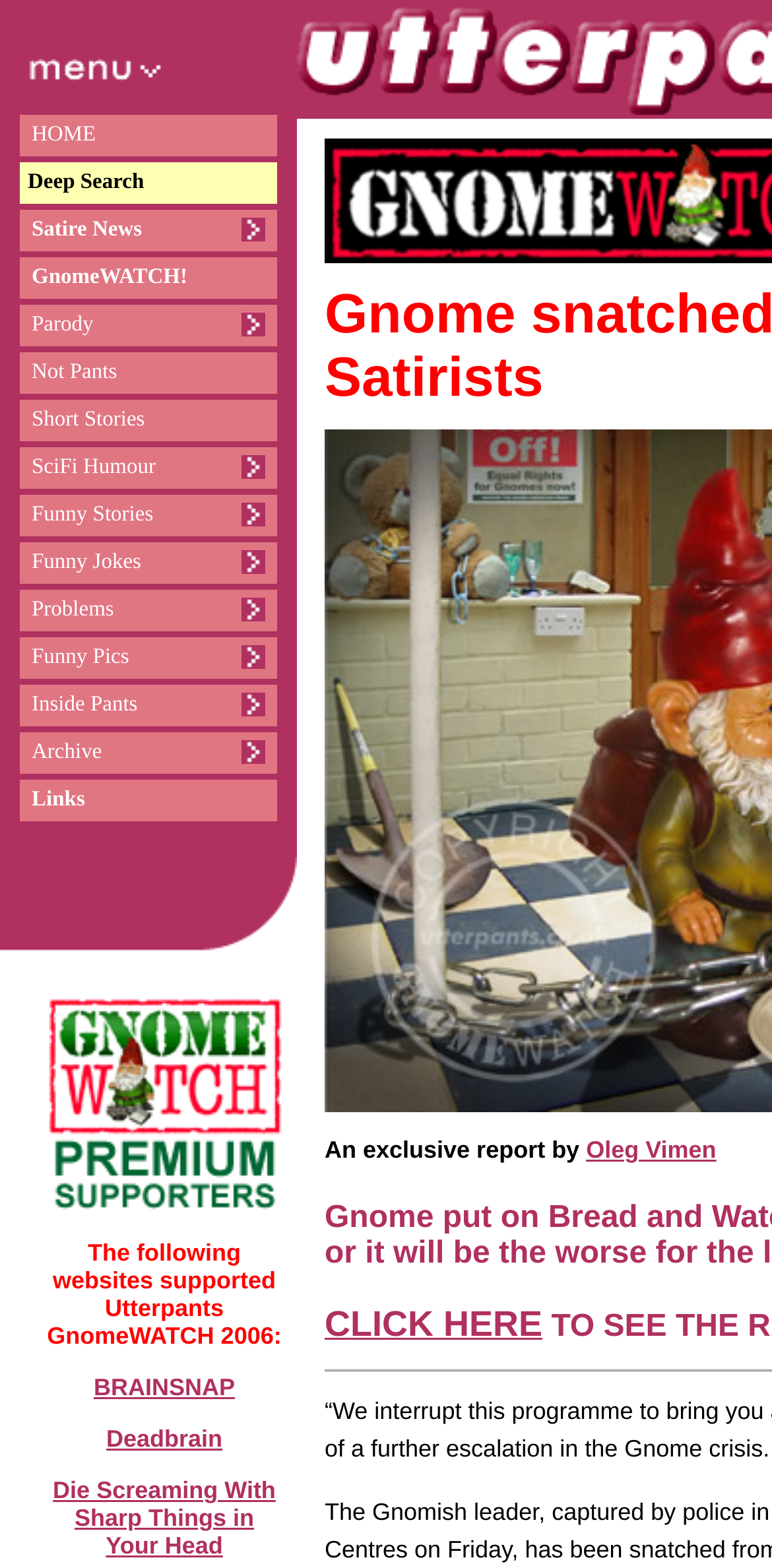Determine the bounding box coordinates for the UI element described. Format the coordinates as (top-left x, top-left y, bottom-right x, bottom-right y) and ensure all values are between 0 and 1. Element description: Not Pants

[0.026, 0.225, 0.359, 0.251]